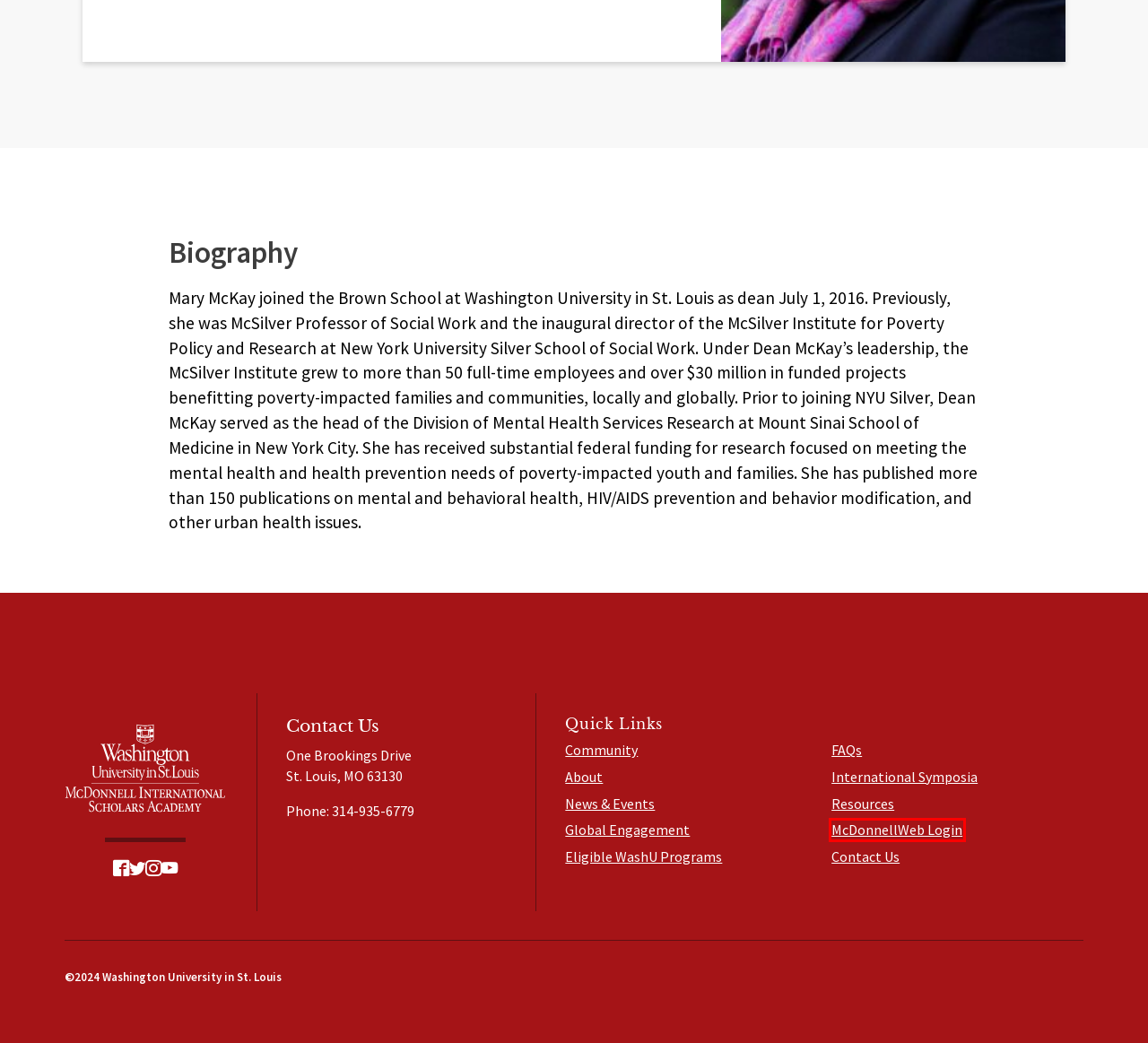You have a screenshot of a webpage with a red rectangle bounding box. Identify the best webpage description that corresponds to the new webpage after clicking the element within the red bounding box. Here are the candidates:
A. Contact Us - McDonnell International Scholars Academy
B. The Program - McDonnell International Scholars Academy
C. McDonnellWeb Login - McDonnell International Scholars Academy
D. International Symposia - McDonnell International Scholars Academy
E. Eligible WashU Programs - McDonnell International Scholars Academy
F. FAQs - McDonnell International Scholars Academy
G. News & Events - McDonnell International Scholars Academy
H. Global Engagement - McDonnell International Scholars Academy

C